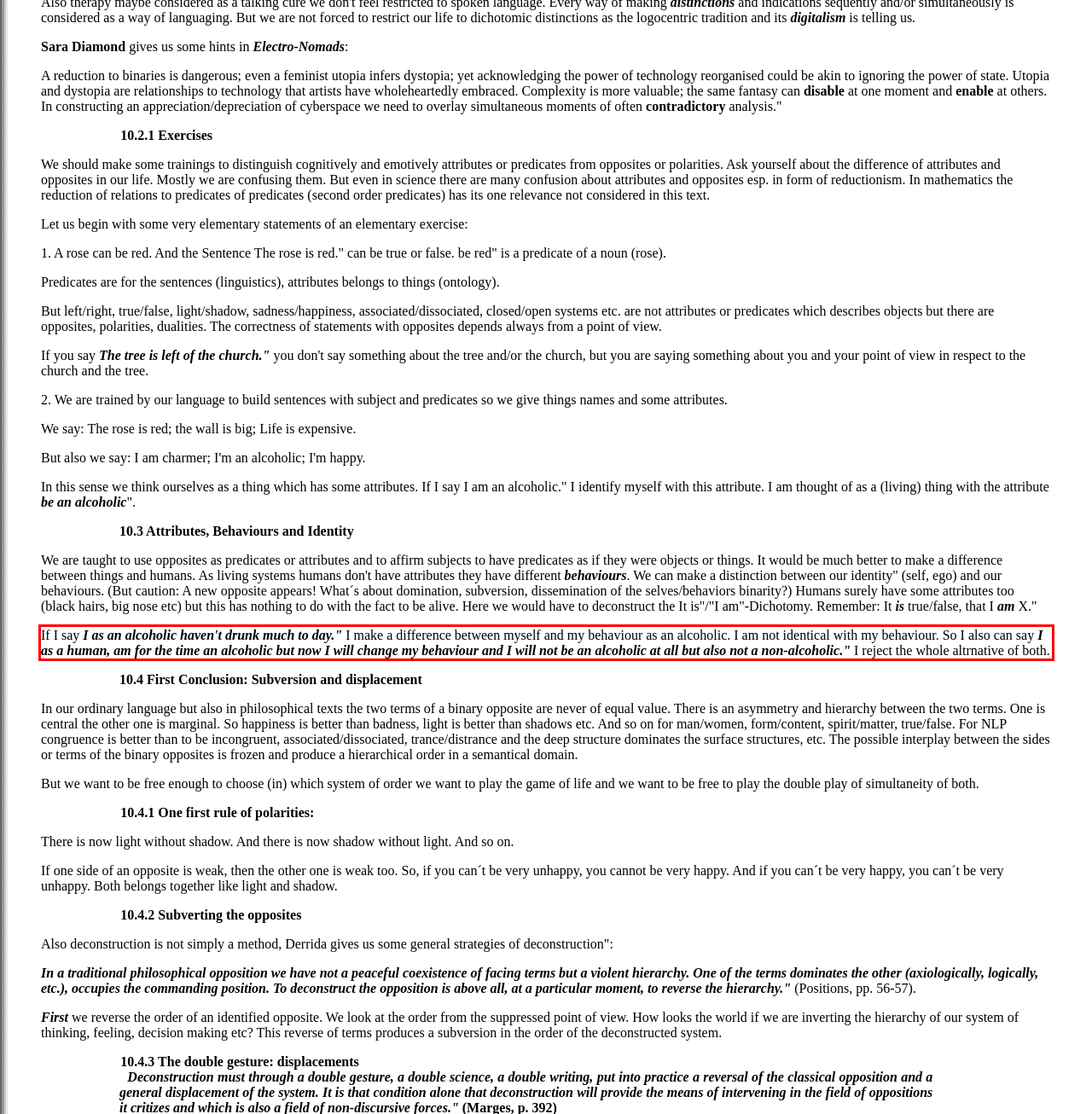Please recognize and transcribe the text located inside the red bounding box in the webpage image.

If I say I as an alcoholic haven't drunk much to day." I make a difference between myself and my behaviour as an alcoholic. I am not identical with my behaviour. So I also can say I as a human, am for the time an alcoholic but now I will change my behaviour and I will not be an alcoholic at all but also not a non-alcoholic." I reject the whole altrnative of both.